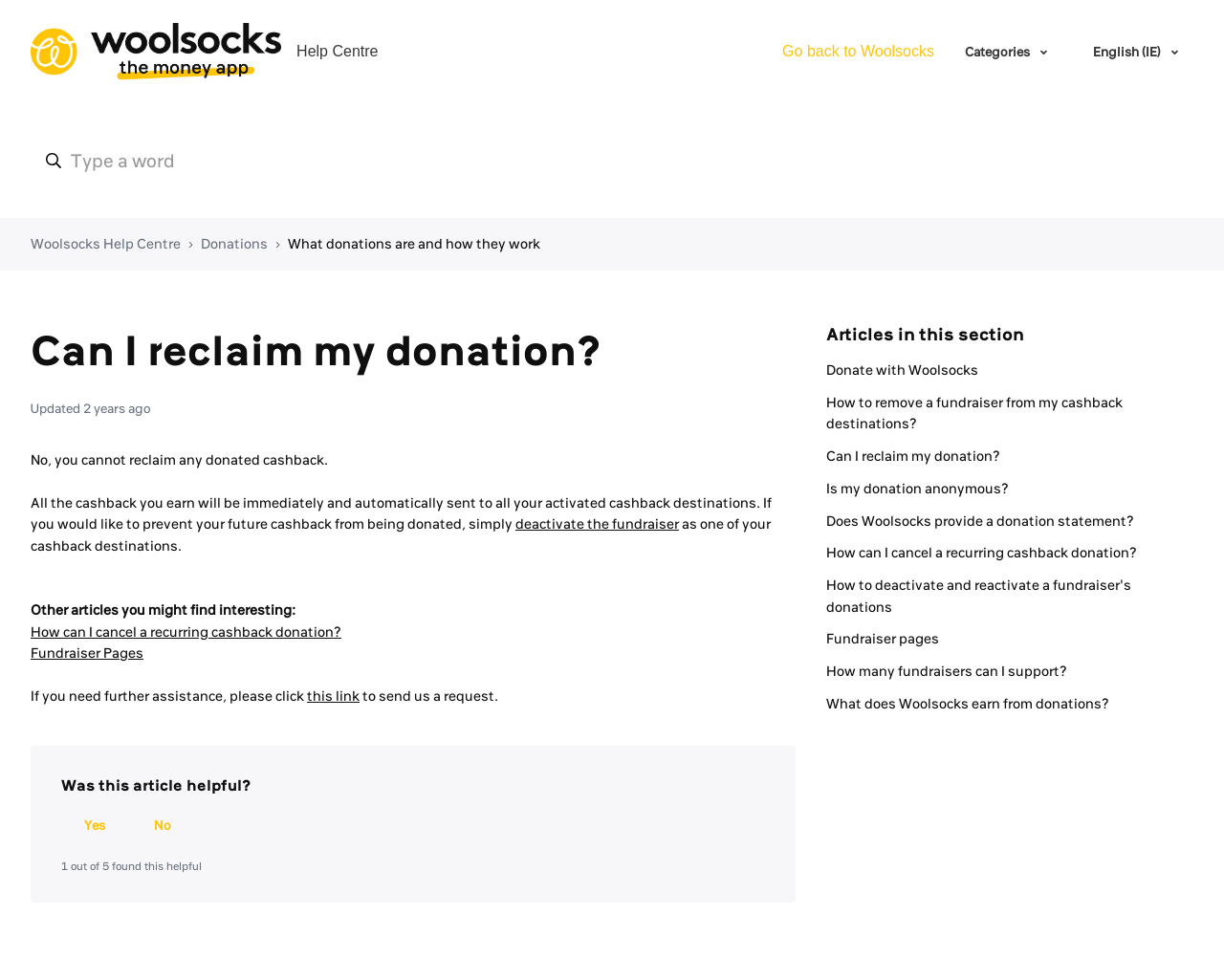Please determine the bounding box coordinates for the UI element described as: "Can I reclaim my donation?".

[0.675, 0.457, 0.817, 0.474]